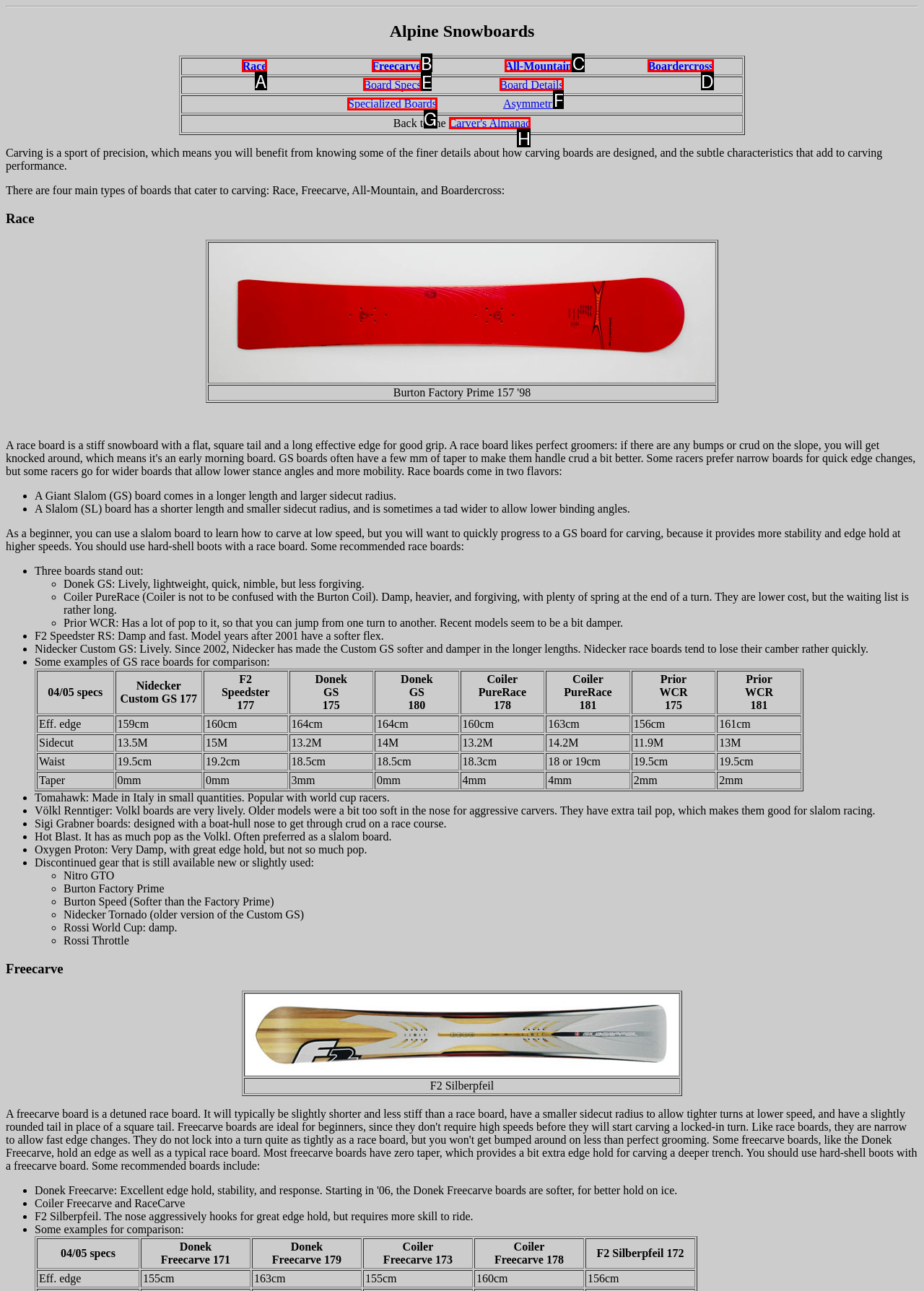Choose the UI element you need to click to carry out the task: Go back to the Carver's Almanac.
Respond with the corresponding option's letter.

H